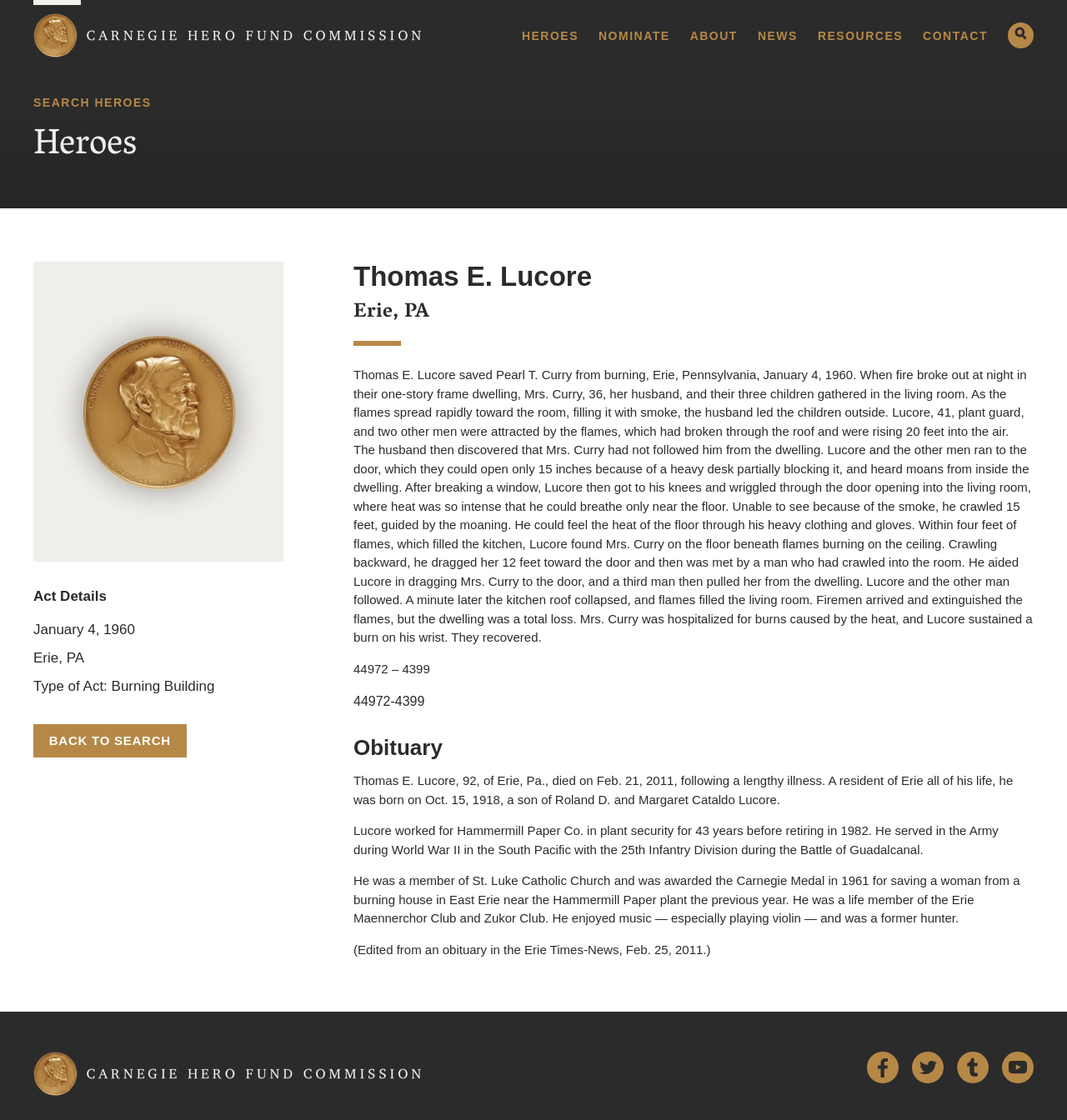Please predict the bounding box coordinates of the element's region where a click is necessary to complete the following instruction: "Click to search taxes". The coordinates should be represented by four float numbers between 0 and 1, i.e., [left, top, right, bottom].

None